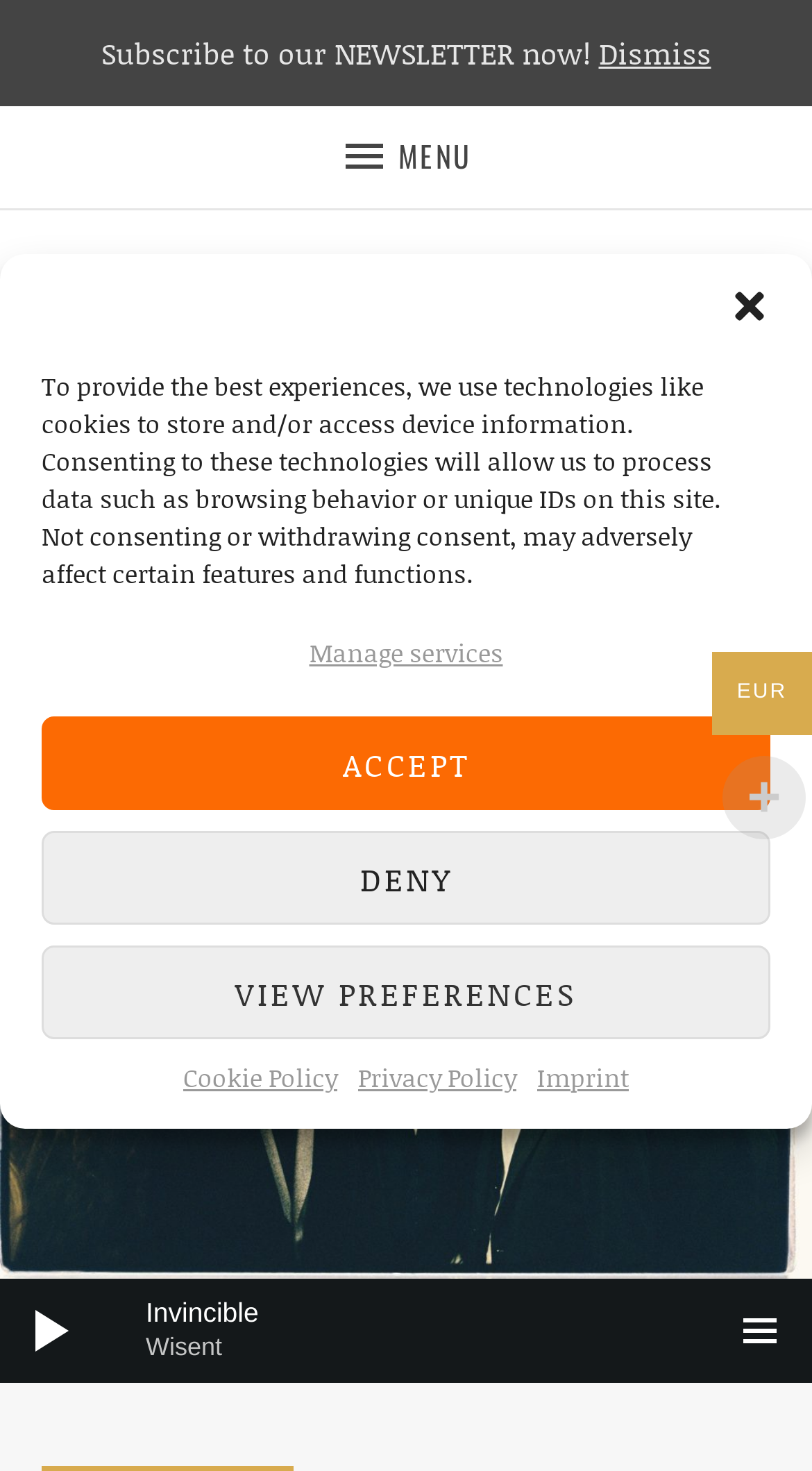Using the webpage screenshot and the element description alt="DevilDuck Records", determine the bounding box coordinates. Specify the coordinates in the format (top-left x, top-left y, bottom-right x, bottom-right y) with values ranging from 0 to 1.

[0.391, 0.189, 0.583, 0.296]